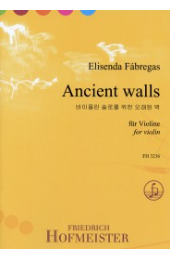Using the information in the image, give a comprehensive answer to the question: 
What is the catalog number of the score?

The catalog number of the score is visible on the sheet music cover, which is 'FH 3236', providing additional reference for musicians seeking this particular work.